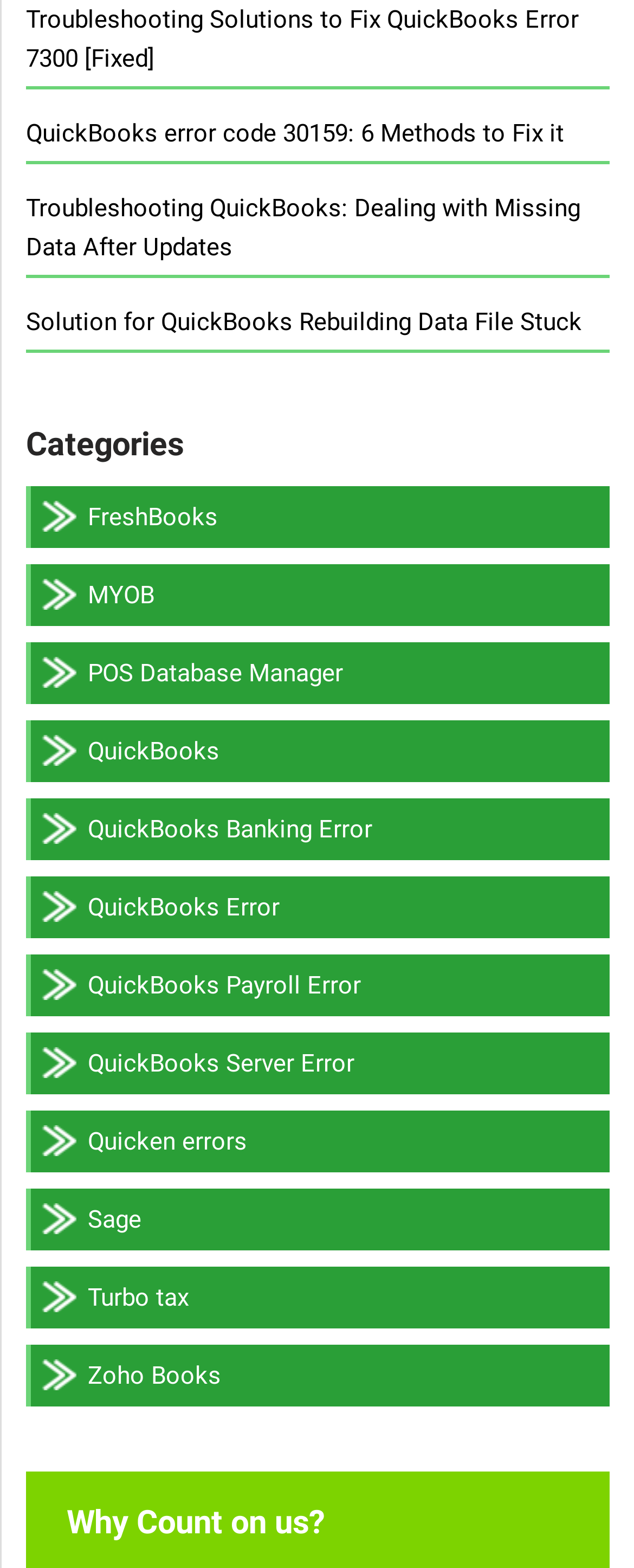What is the last link in the 'Categories' section?
Answer the question with as much detail as possible.

The last link in the 'Categories' section is the one with the text 'Zoho Books', which is located at the bottom of the section.